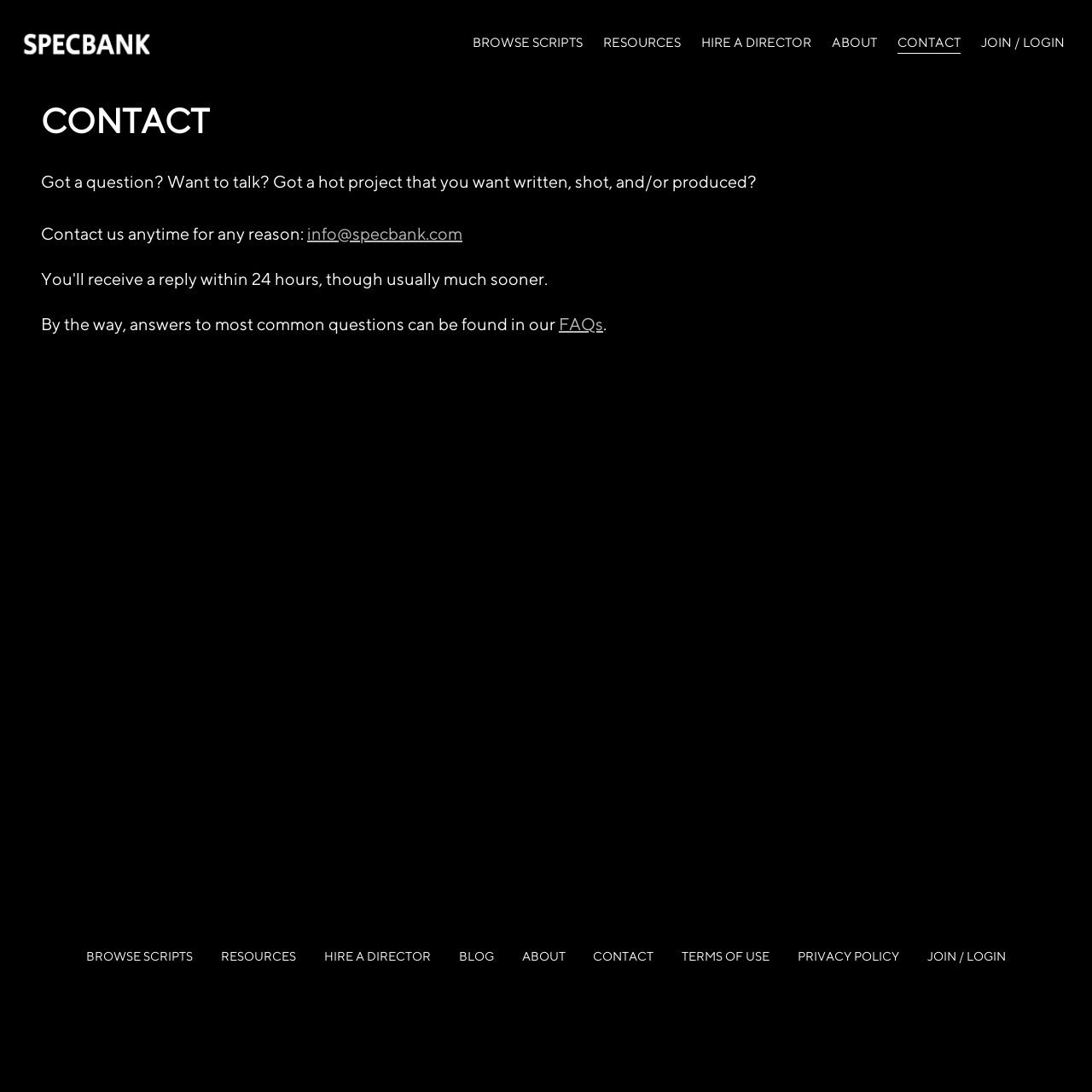Where can I find answers to common questions?
Please provide a comprehensive and detailed answer to the question.

The webpage mentions that answers to most common questions can be found in the 'FAQs' section, which is linked from the contact page.